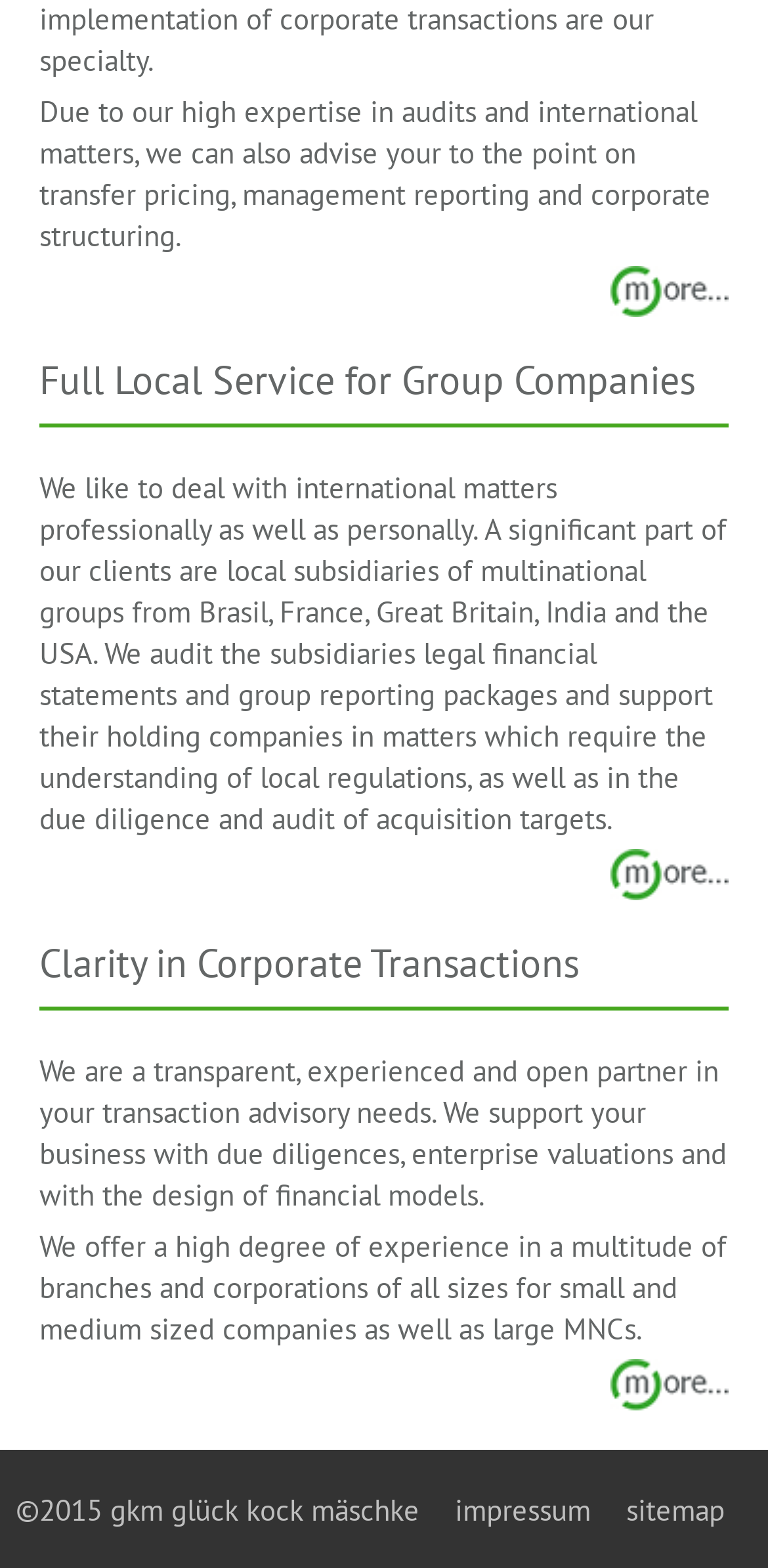Answer the following inquiry with a single word or phrase:
What is the company's expertise in?

audits and international matters